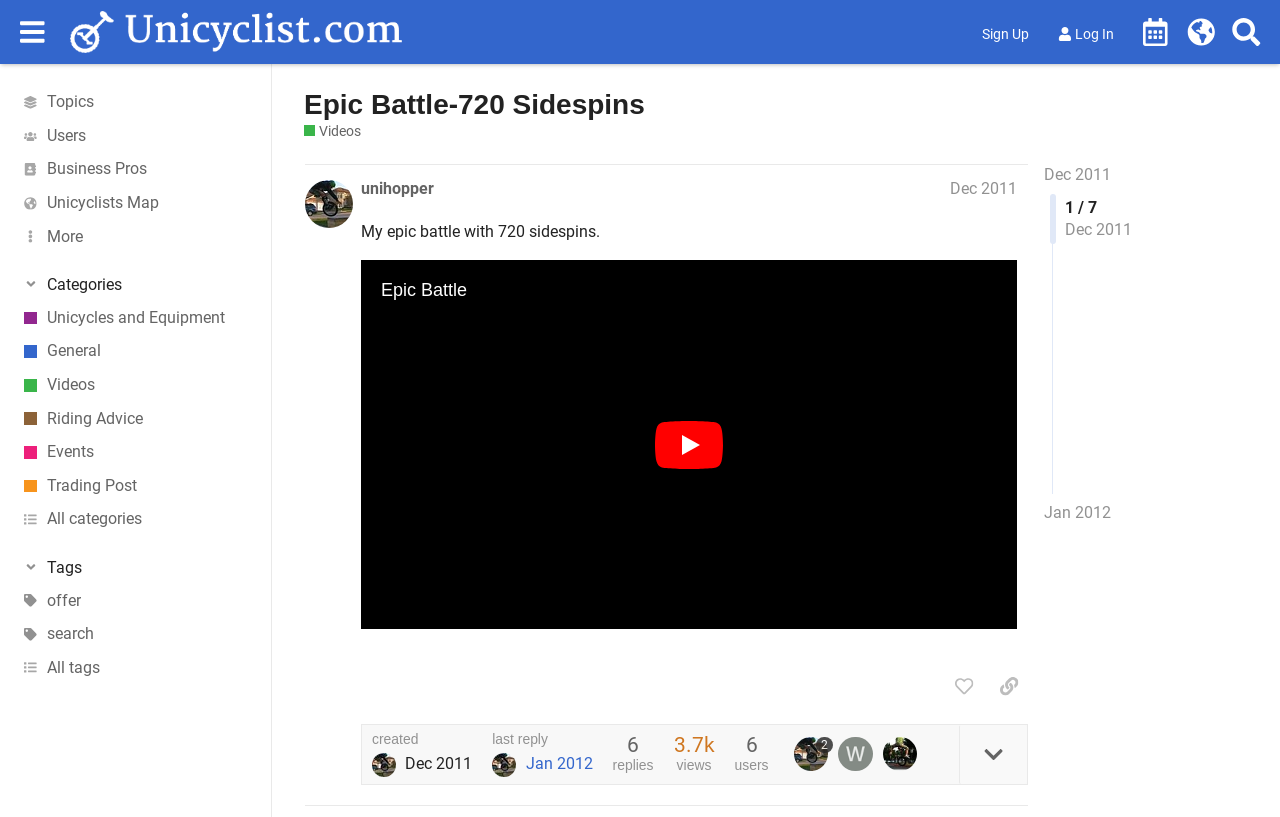What is the number of views of the post?
Please use the visual content to give a single word or phrase answer.

3.7k